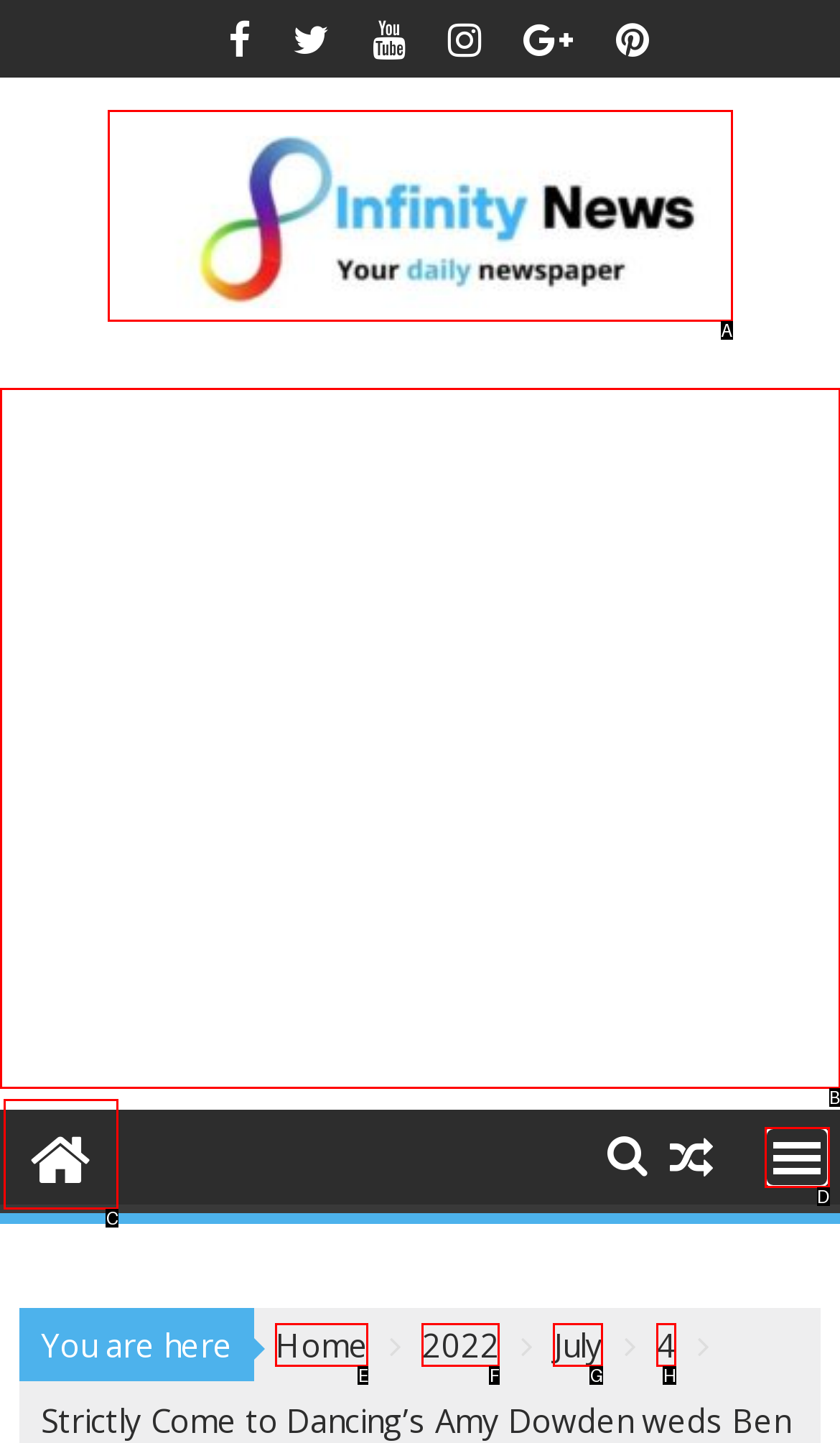Identify which HTML element matches the description: aria-label="Advertisement" name="aswift_1" title="Advertisement"
Provide your answer in the form of the letter of the correct option from the listed choices.

B